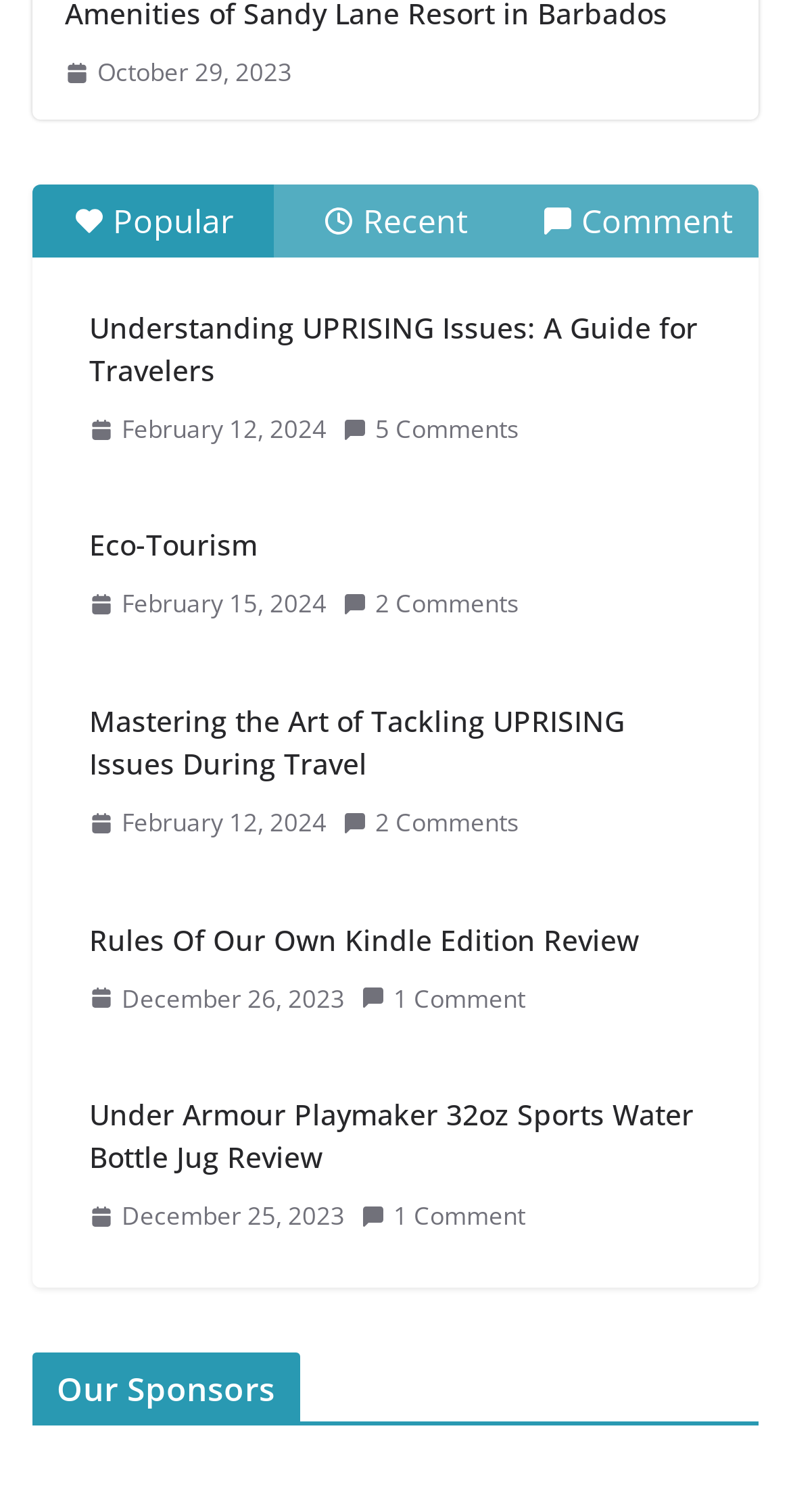Identify the bounding box coordinates of the element that should be clicked to fulfill this task: "Visit the terms page". The coordinates should be provided as four float numbers between 0 and 1, i.e., [left, top, right, bottom].

None